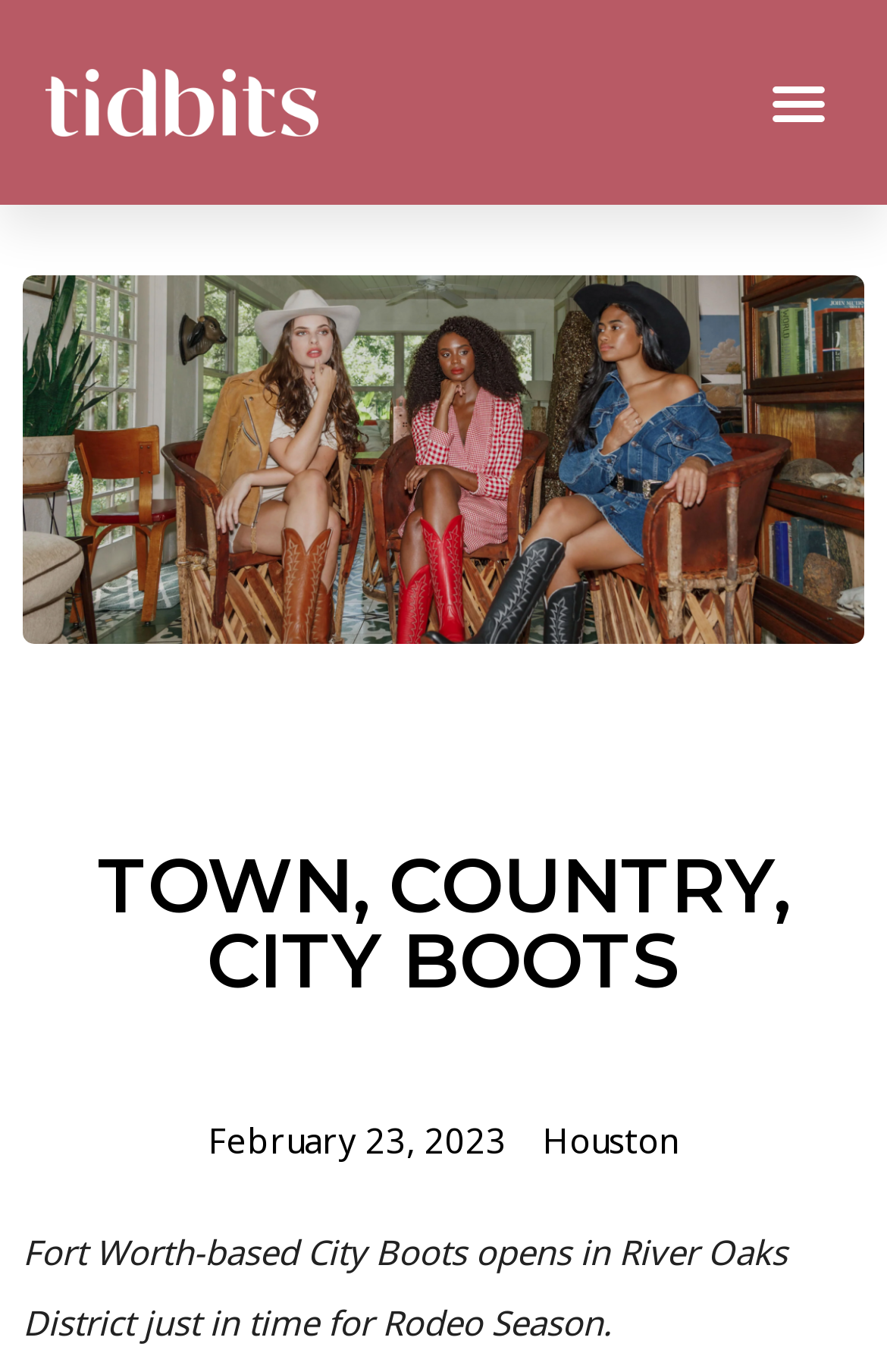Please determine the bounding box of the UI element that matches this description: Menu. The coordinates should be given as (top-left x, top-left y, bottom-right x, bottom-right y), with all values between 0 and 1.

[0.853, 0.044, 0.949, 0.106]